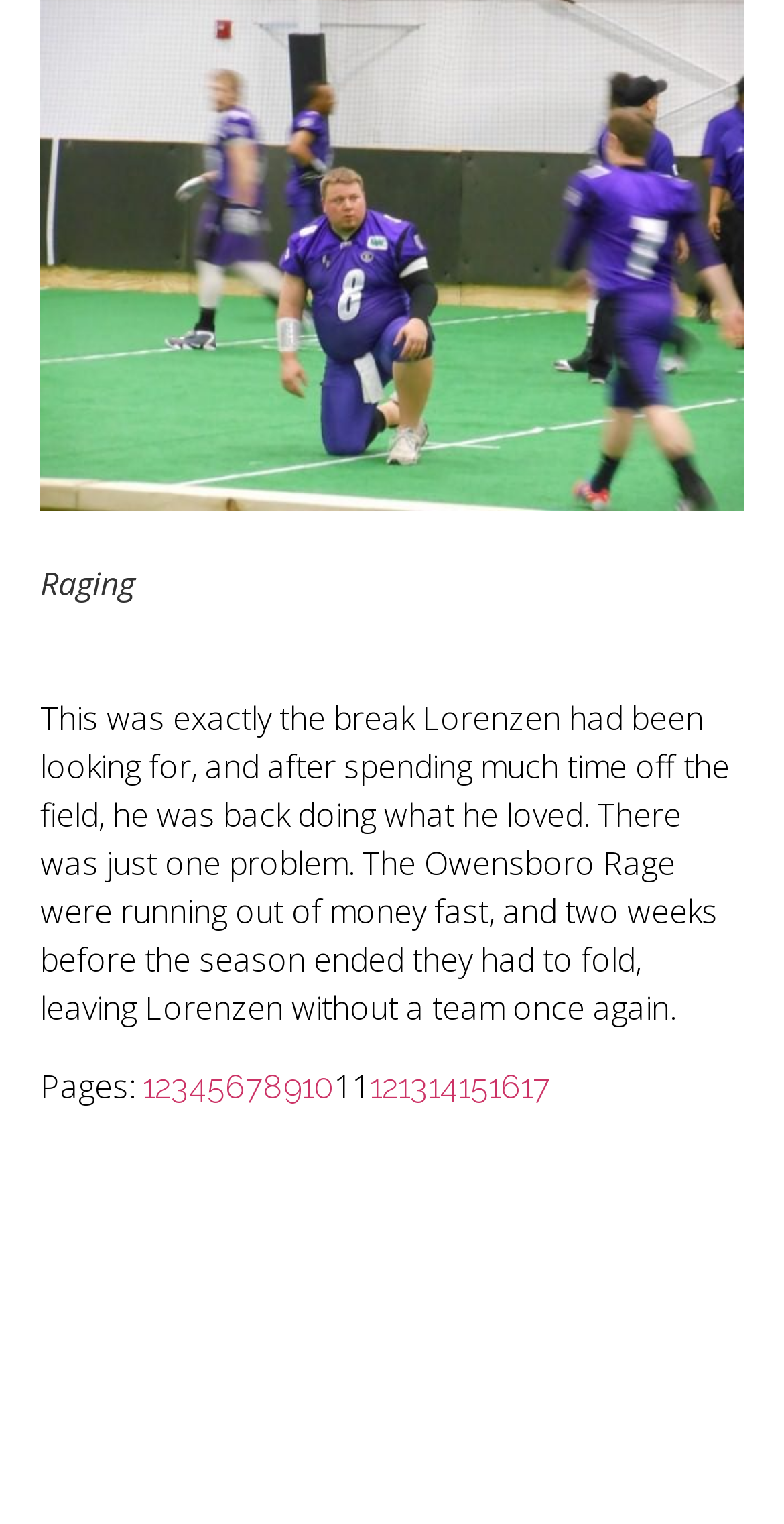Can you find the bounding box coordinates for the element to click on to achieve the instruction: "go to page 1"?

[0.182, 0.7, 0.197, 0.725]